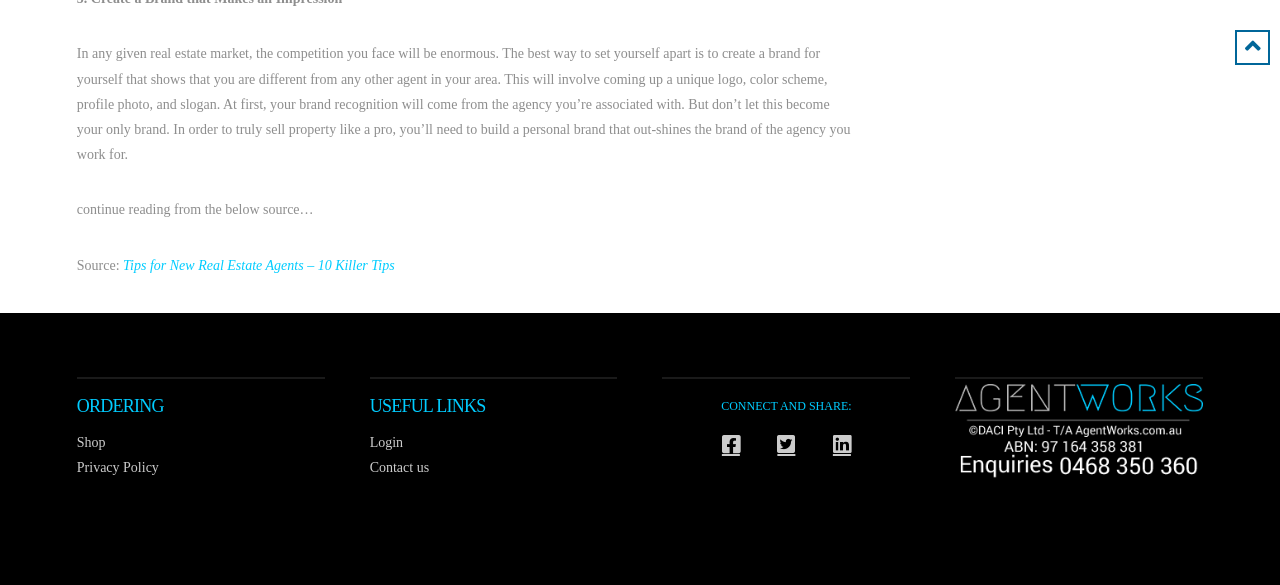What social media platforms are represented by the icons?
Based on the image, provide a one-word or brief-phrase response.

Three platforms